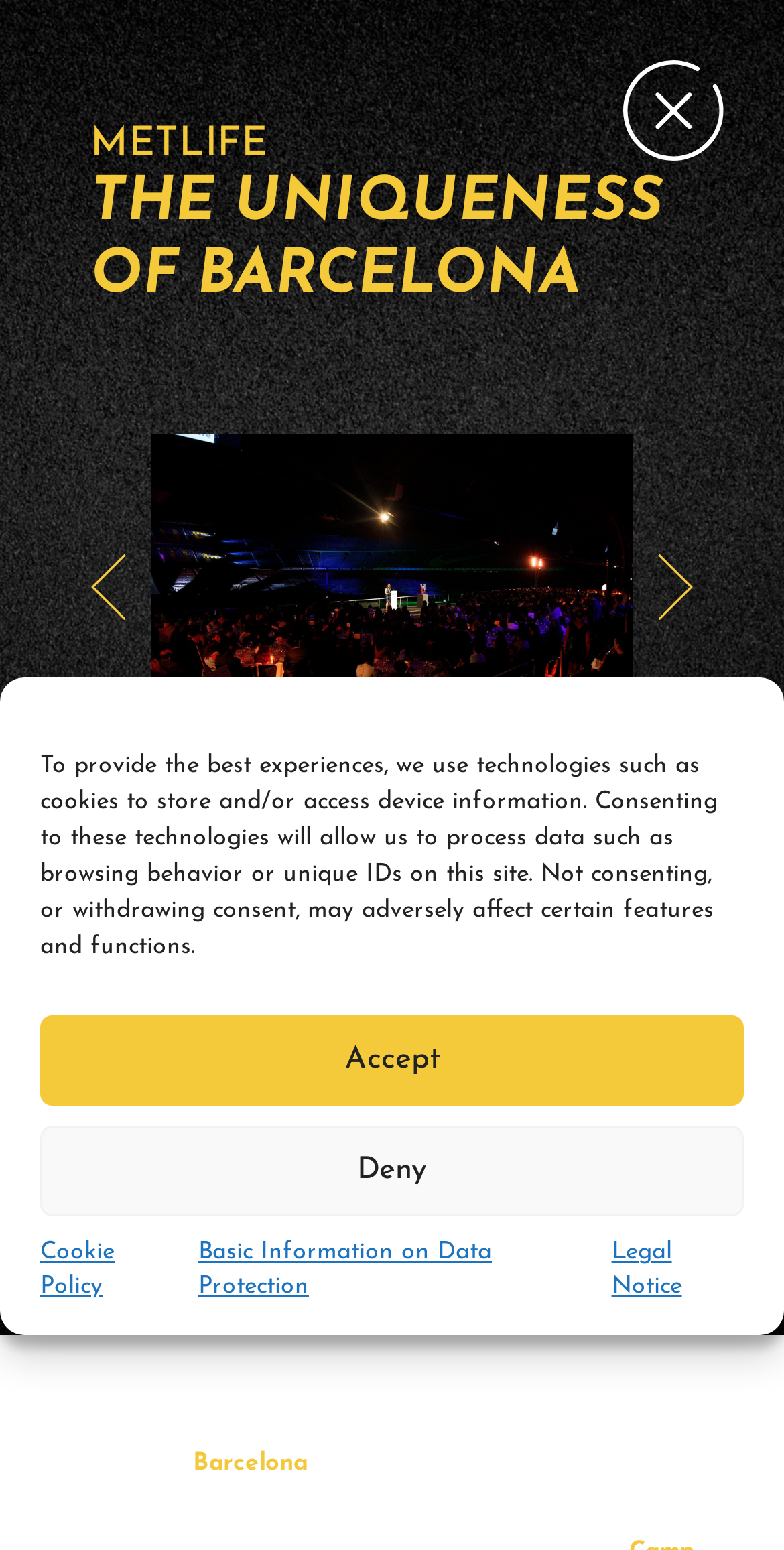What is the company that Nanook Agency worked with?
Please elaborate on the answer to the question with detailed information.

Based on the webpage content, I found that the company that Nanook Agency worked with is MetLife, as mentioned in the heading 'METLIFE' and the text 'We are proud to have been selected by MetLife’s U.S. and Latin American divisions...'